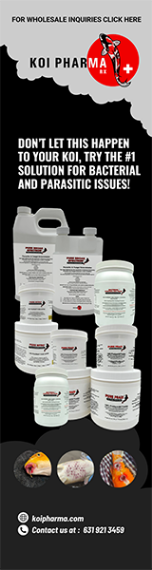Describe the image thoroughly, including all noticeable details.

The image showcases an advertisement for Koi Pharma, emphasizing their top-rated solutions for bacterial and parasitic issues in koi. It features a striking layout with text that warns koi owners about potential health problems while promoting Koi Pharma's products as effective remedies. The ad cleverly displays an array of Koi Pharma products, which include various treatments designed to maintain koi health. Contact information for inquiries is also provided at the bottom, highlighting wholesale opportunities. The design utilizes engaging graphics to attract attention, making it a compelling choice for koi enthusiasts seeking reliable health solutions for their prized fish.